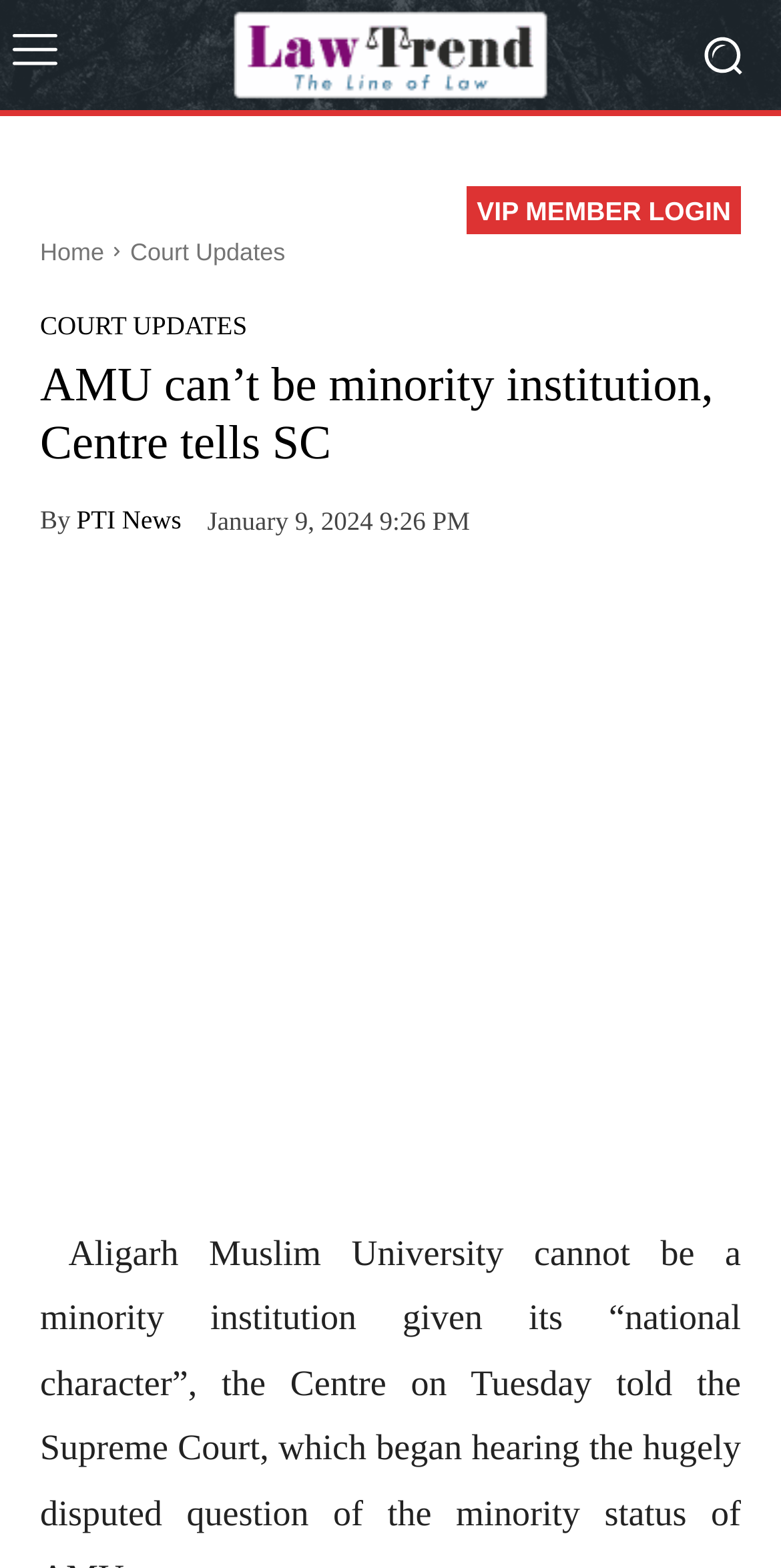Find the bounding box coordinates of the element I should click to carry out the following instruction: "Click on the Law Trend logo".

[0.231, 0.005, 0.769, 0.065]